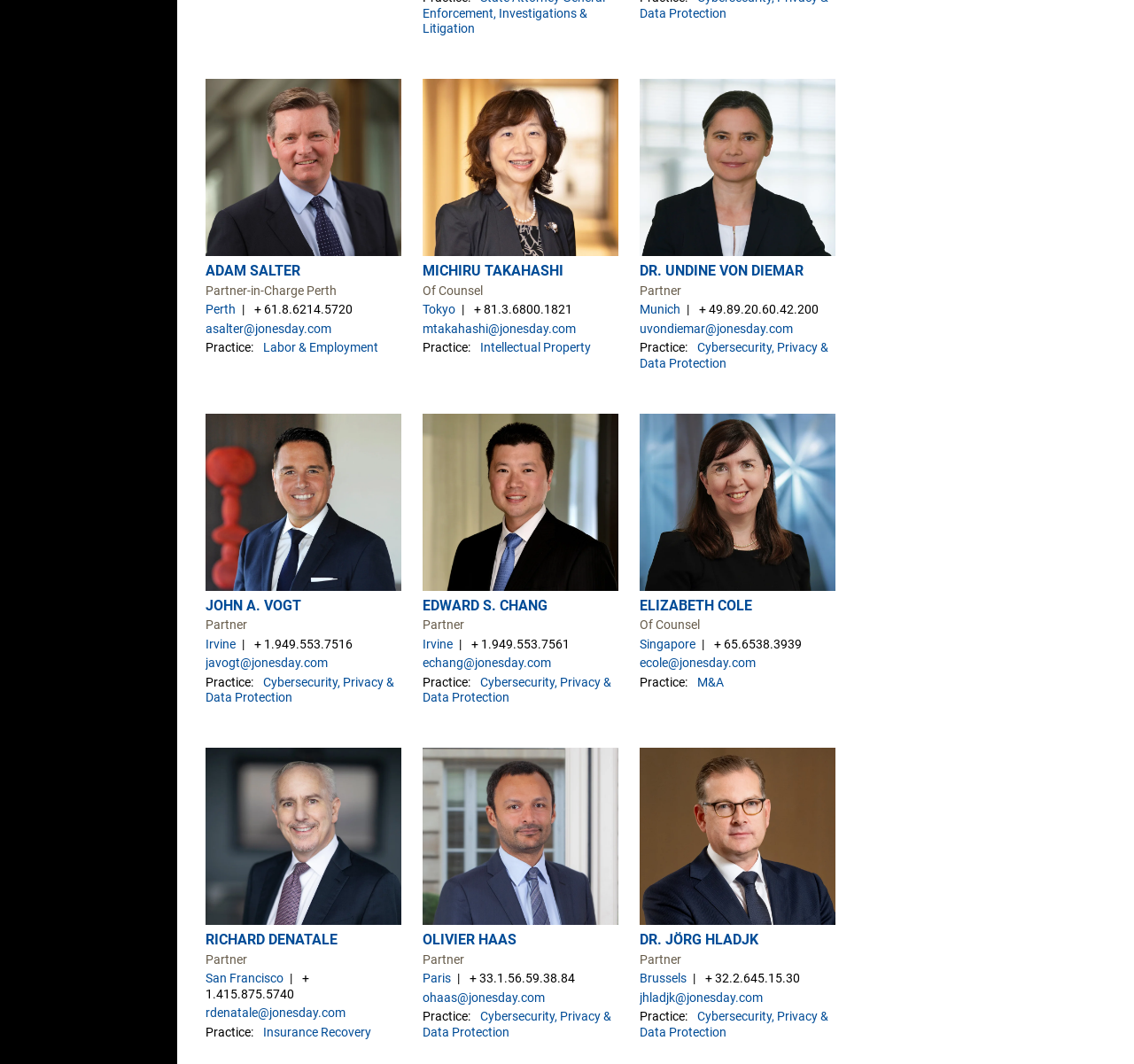Please locate the bounding box coordinates of the element that should be clicked to complete the given instruction: "Visit RICHARD DENATALE's location page".

[0.181, 0.913, 0.25, 0.926]